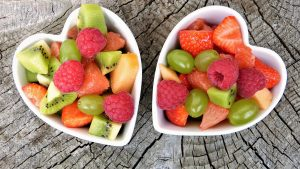Generate a detailed narrative of the image.

This vibrant image showcases two heart-shaped bowls filled with a colorful assortment of fresh fruit, highlighting the festive spirit associated with the holiday season. The left bowl contains ripe strawberries, honeydew melon, refreshing green grapes, and kiwi, while the right bowl is brimming with more strawberries, juicy raspberries, and additional green grapes. The combination of bright colors and textures not only emphasizes the appeal of these healthy snacks but also reflects the joy of family gatherings and seasonal celebrations. This fruit salad was noted as a favorite holiday dish by Kalia Thao, who appreciates its vibrant colors and refreshing taste, making it a delightful addition to any festive table. Set against a rustic wooden backdrop, the image captures the warmth and happiness of sharing food during the holidays.